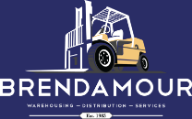Provide a comprehensive description of the image.

The image features the logo of Brendamour Warehousing, Distribution & Services, prominently displaying the name "BRENDAMOUR" in bold, capital letters. Below the name, the tagline “WAREHOUSING - DISTRIBUTION - SERVICES” highlights the company's core offerings. To the left of the text, an illustration of a forklift is depicted, symbolizing the warehousing and logistics industry. The logo is set against a deep blue background, which enhances its visibility and communicates professionalism. Established in 1983, Brendamour emphasizes its commitment to efficient inventory management and organization, making it a key player in the logistics sector.